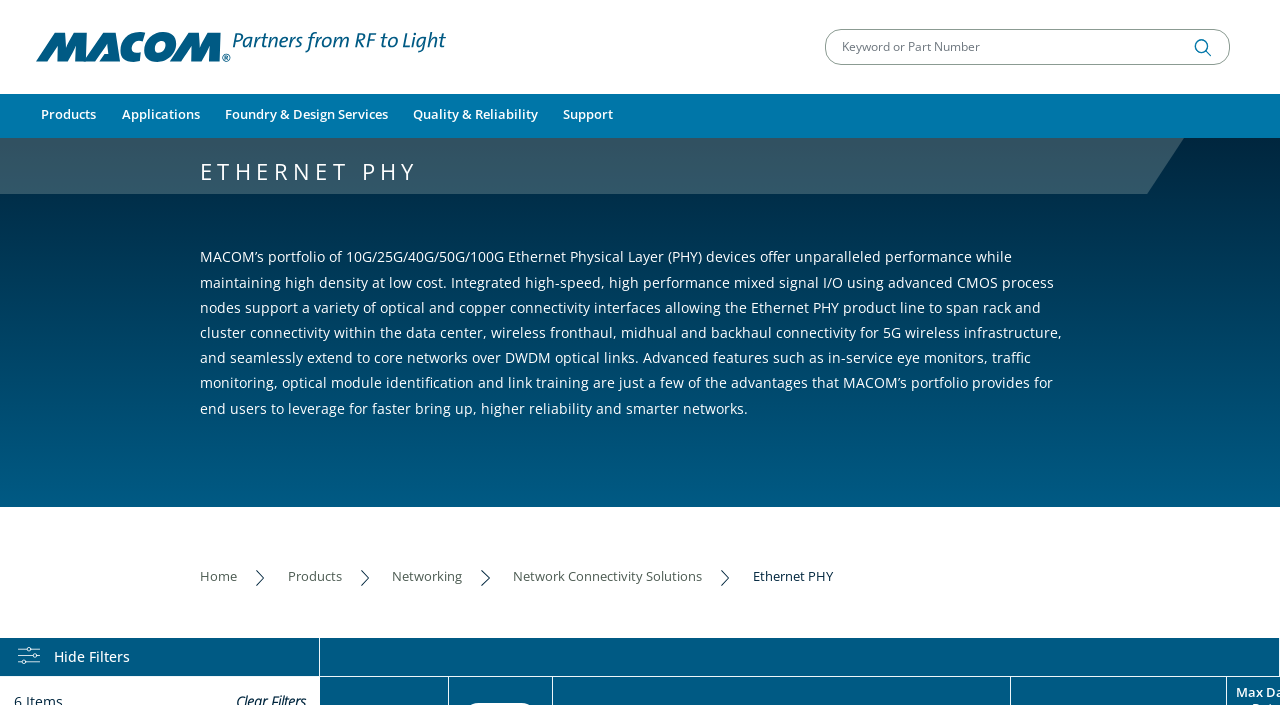Using the image as a reference, answer the following question in as much detail as possible:
How many links are there at the bottom of the page?

There are five links at the bottom of the page: 'Home', 'Products', 'Networking', 'Network Connectivity Solutions', and 'Support', which are located at the bottom of the page.